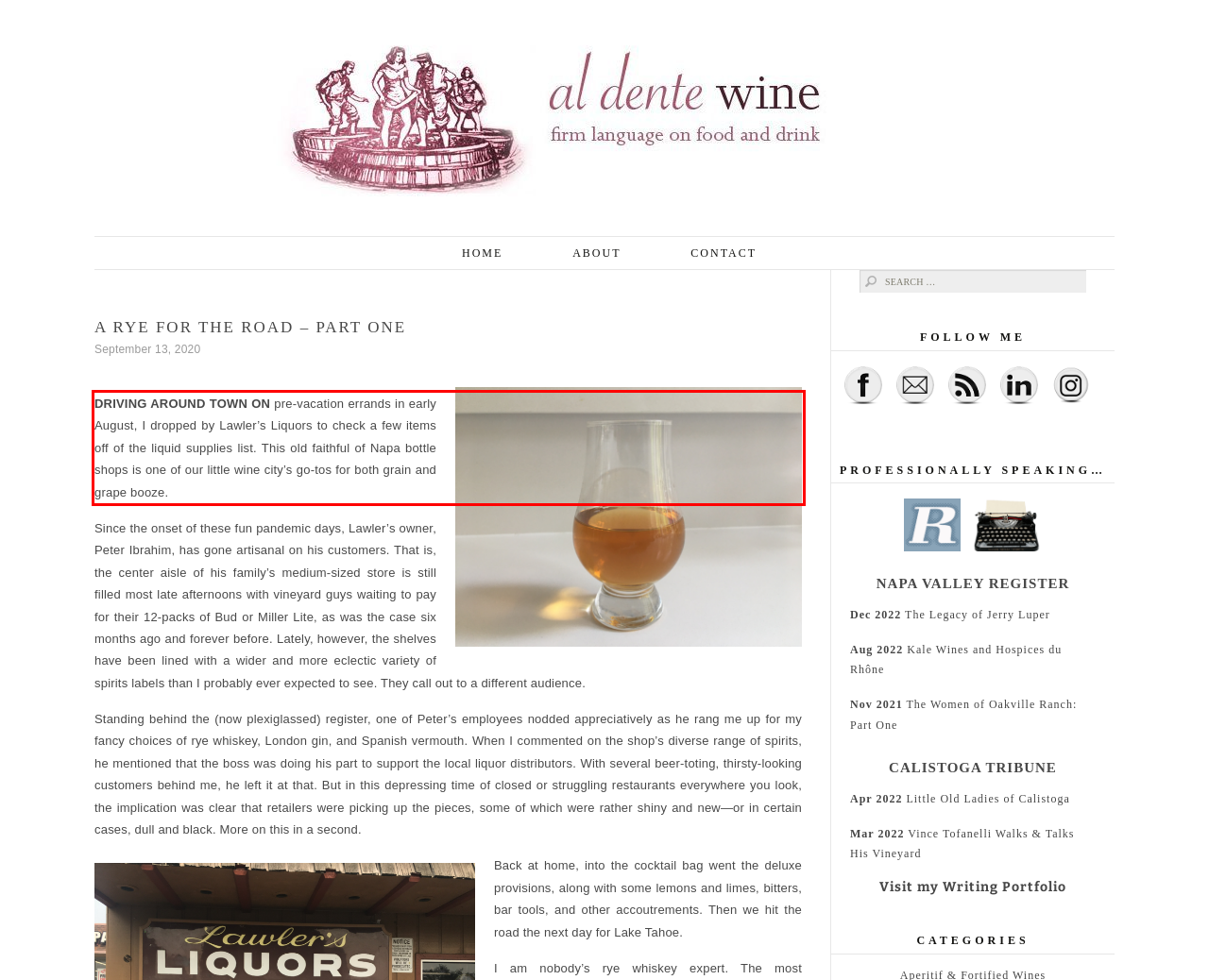Please look at the screenshot provided and find the red bounding box. Extract the text content contained within this bounding box.

DRIVING AROUND TOWN ON pre-vacation errands in early August, I dropped by Lawler’s Liquors to check a few items off of the liquid supplies list. This old faithful of Napa bottle shops is one of our little wine city’s go-tos for both grain and grape booze.